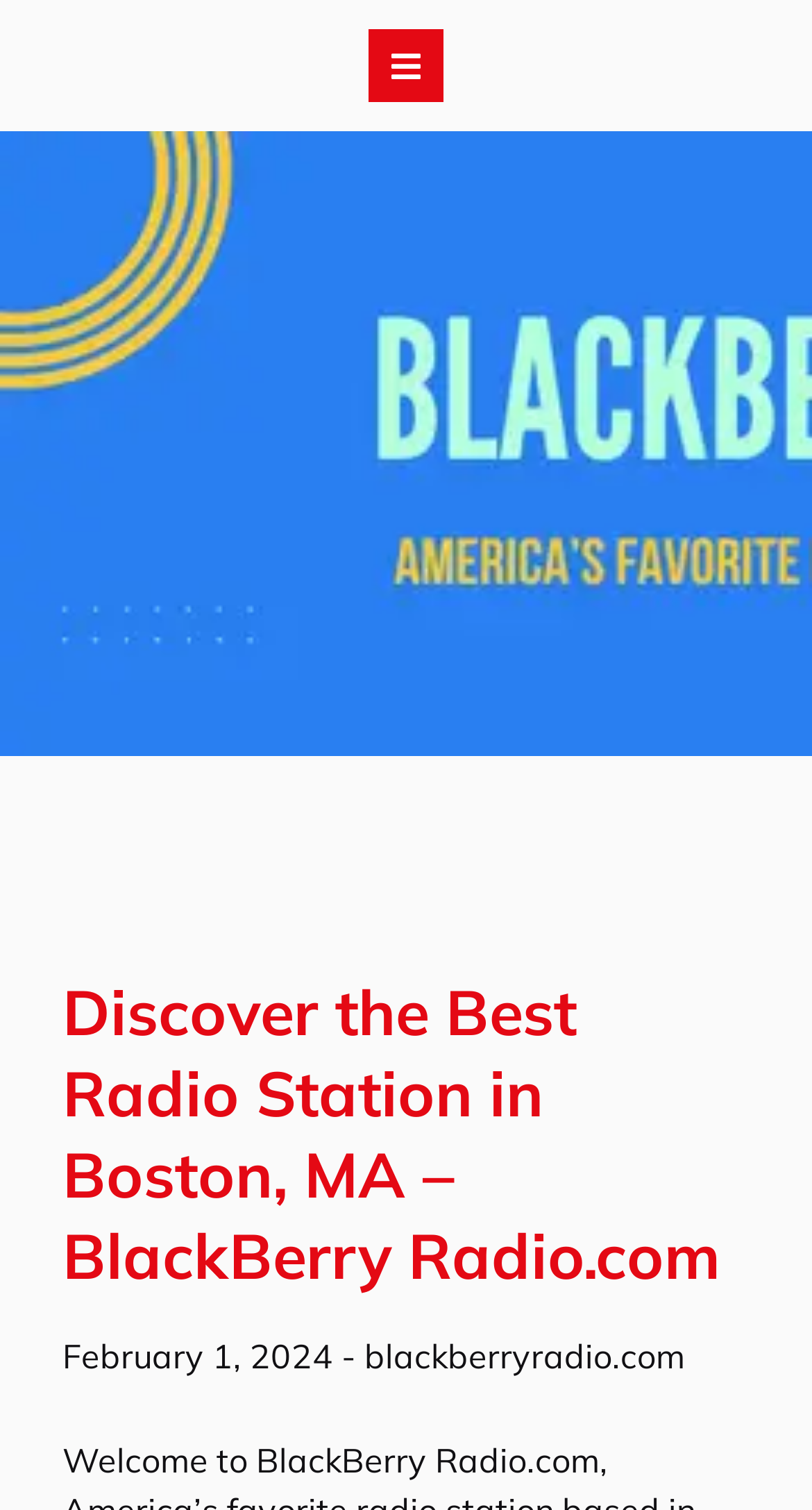Using the format (top-left x, top-left y, bottom-right x, bottom-right y), provide the bounding box coordinates for the described UI element. All values should be floating point numbers between 0 and 1: February 1, 2024

[0.077, 0.884, 0.41, 0.912]